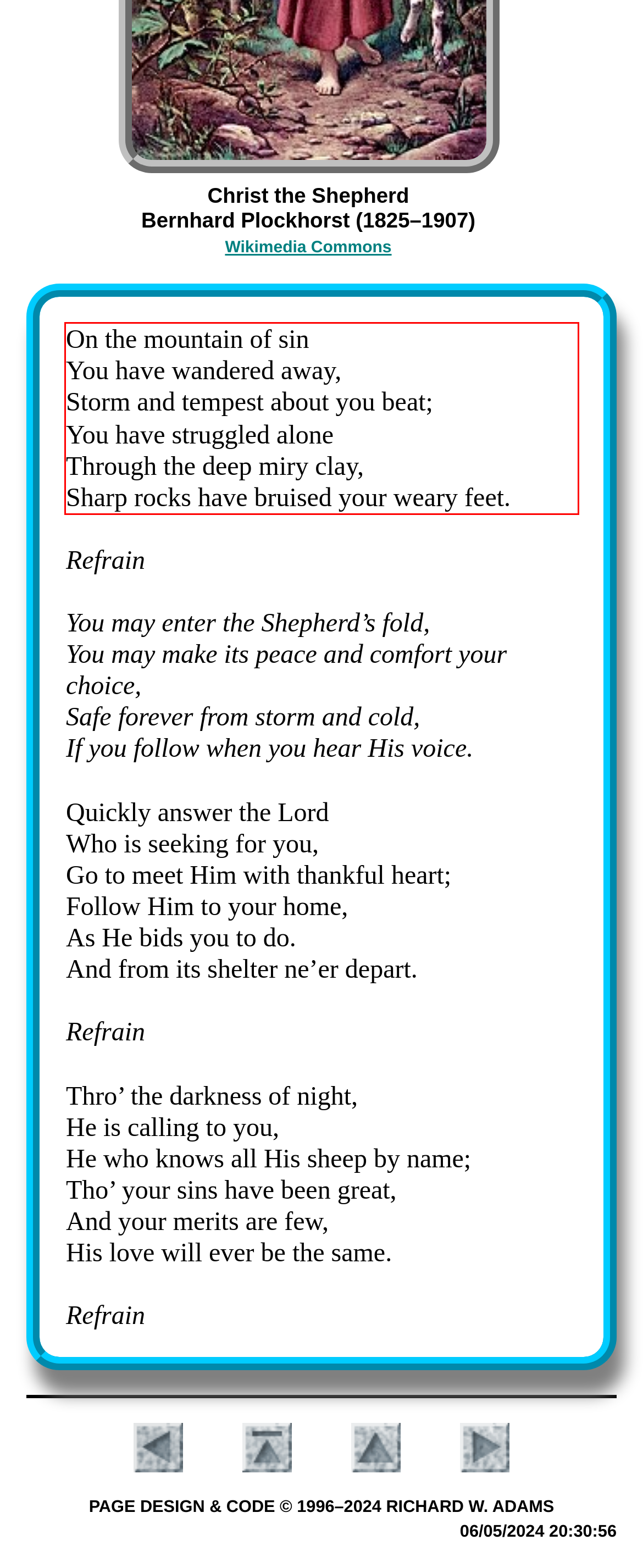Please use OCR to extract the text content from the red bounding box in the provided webpage screenshot.

On the mount­ain of sin You have wan­dered away, Storm and tem­pest about you beat; You have strug­gled alone Through the deep mi­ry clay, Sharp rocks have bruised your wea­ry feet.